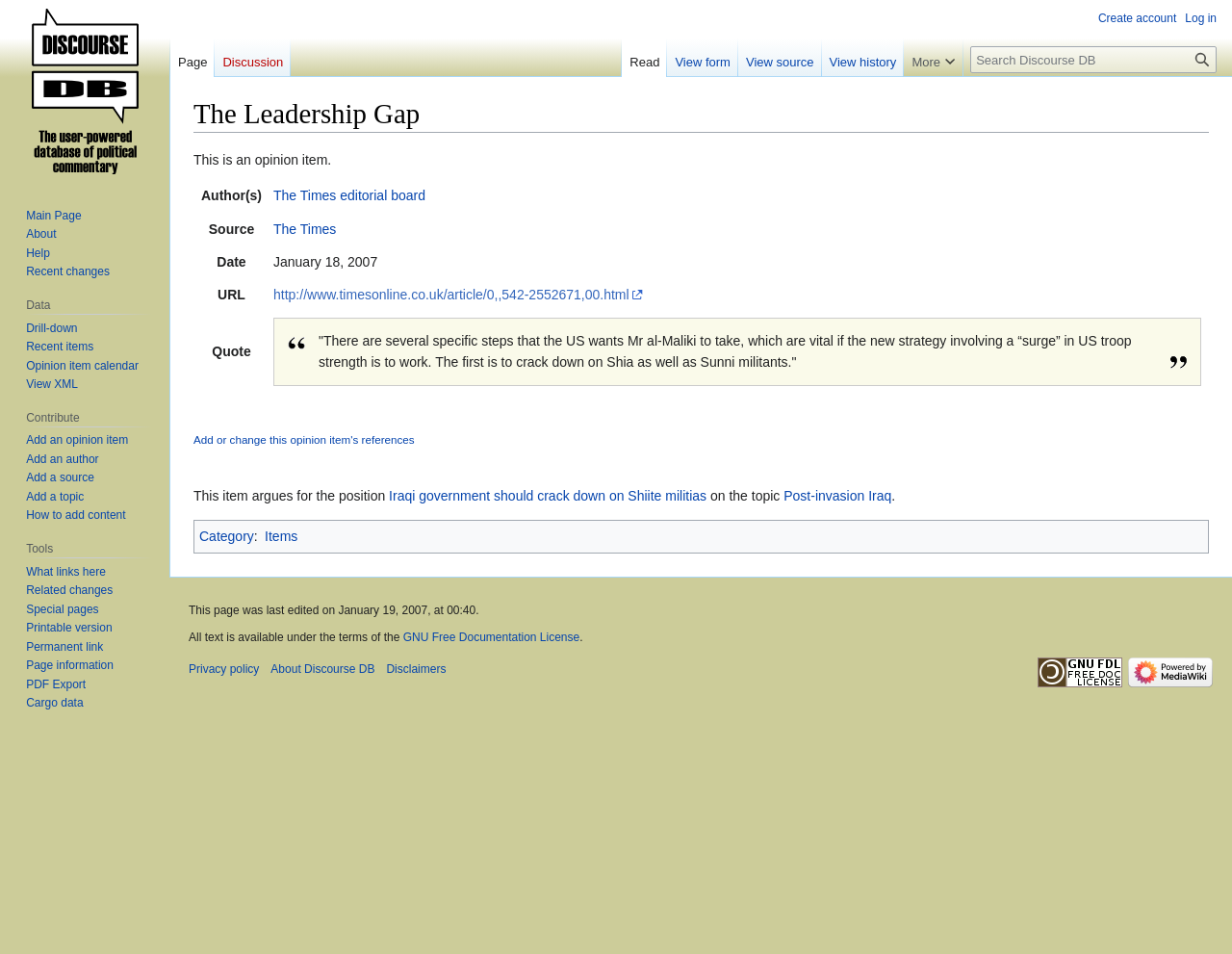Show the bounding box coordinates of the region that should be clicked to follow the instruction: "View history."

[0.667, 0.04, 0.734, 0.081]